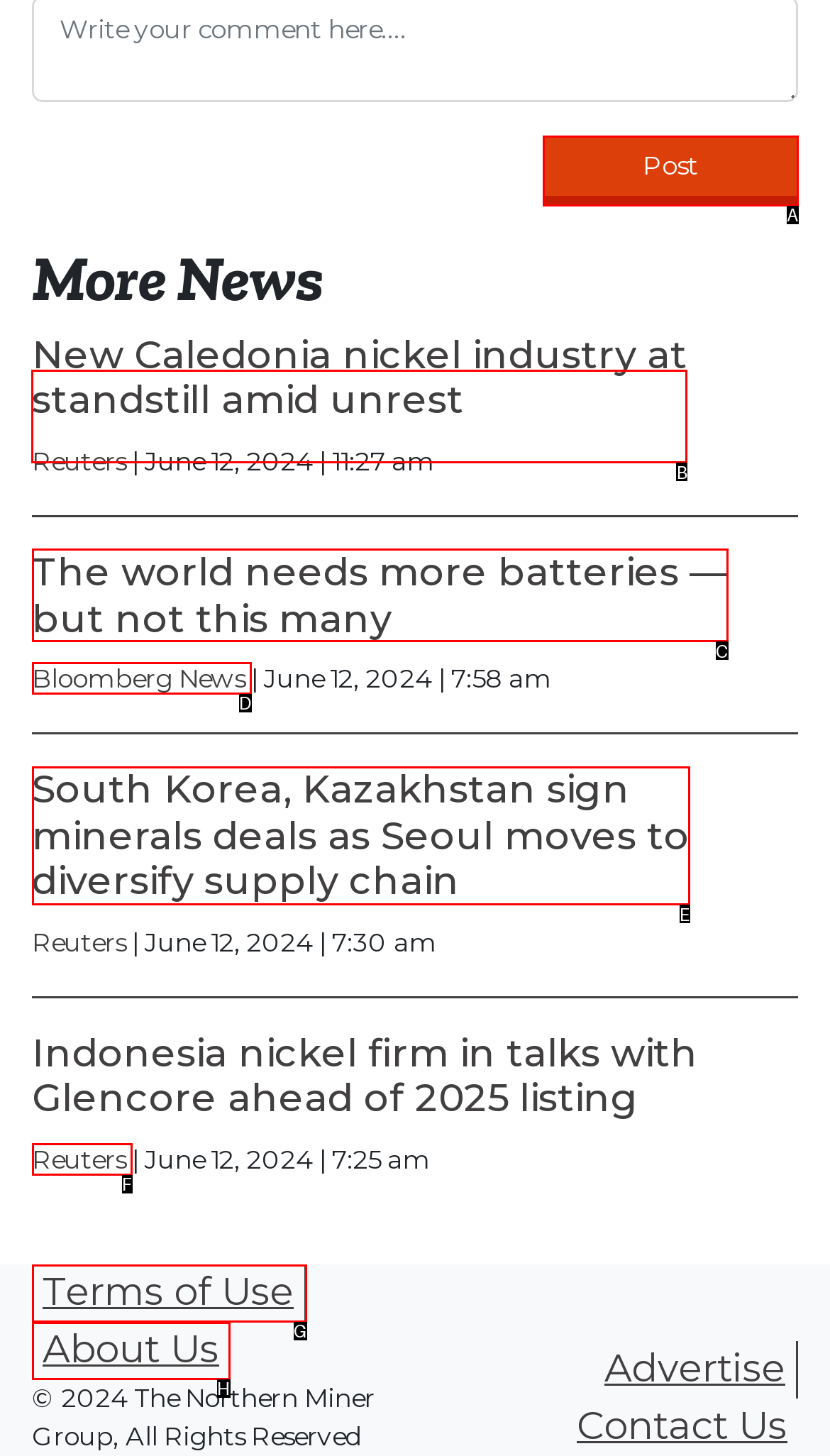Select the option I need to click to accomplish this task: Read more about New Caledonia nickel industry
Provide the letter of the selected choice from the given options.

B